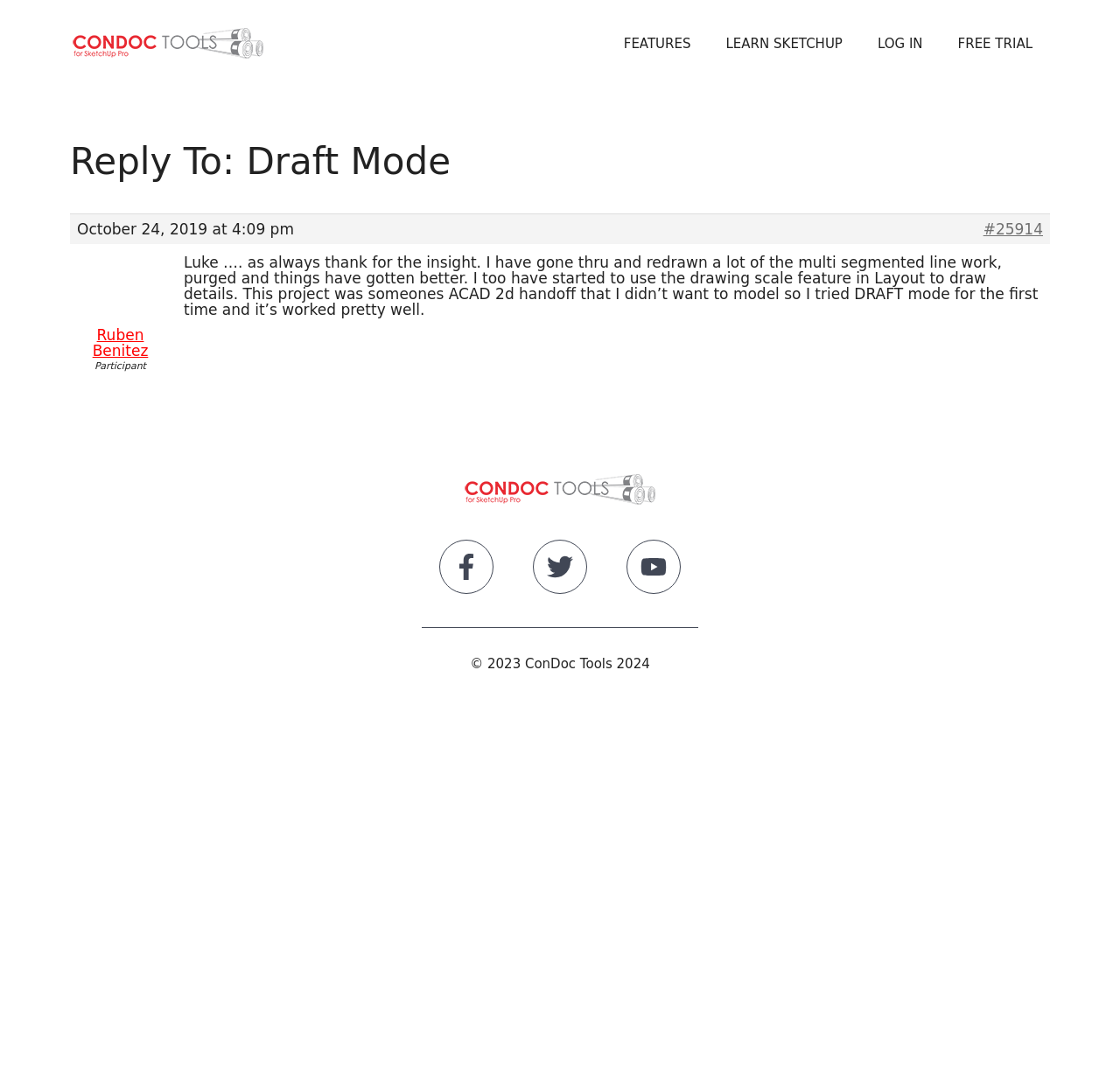Please determine the bounding box coordinates for the element that should be clicked to follow these instructions: "Visit the Facebook page".

[0.392, 0.505, 0.441, 0.563]